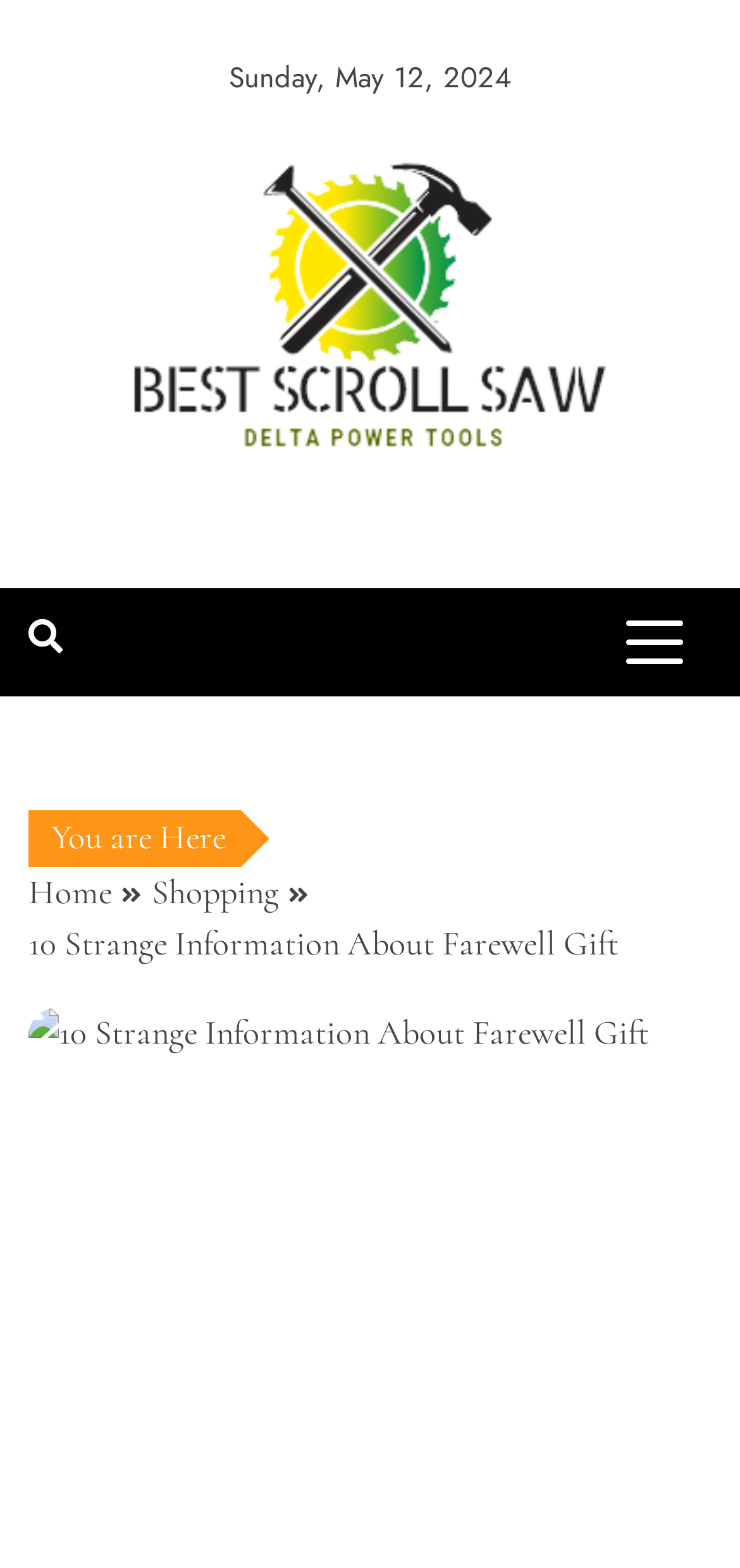Can you find and provide the main heading text of this webpage?

10 Strange Information About Farewell Gift